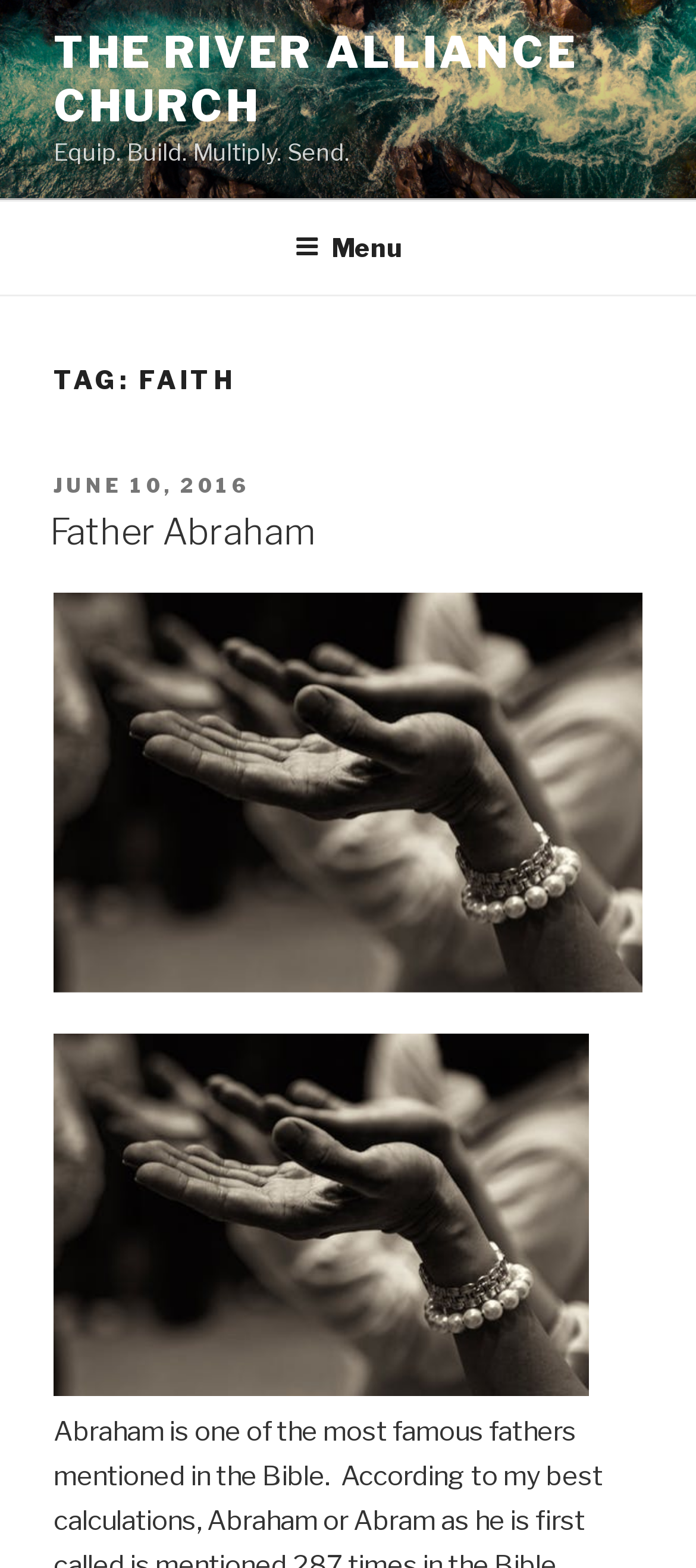Identify the bounding box of the UI element that matches this description: "Menu".

[0.386, 0.129, 0.614, 0.185]